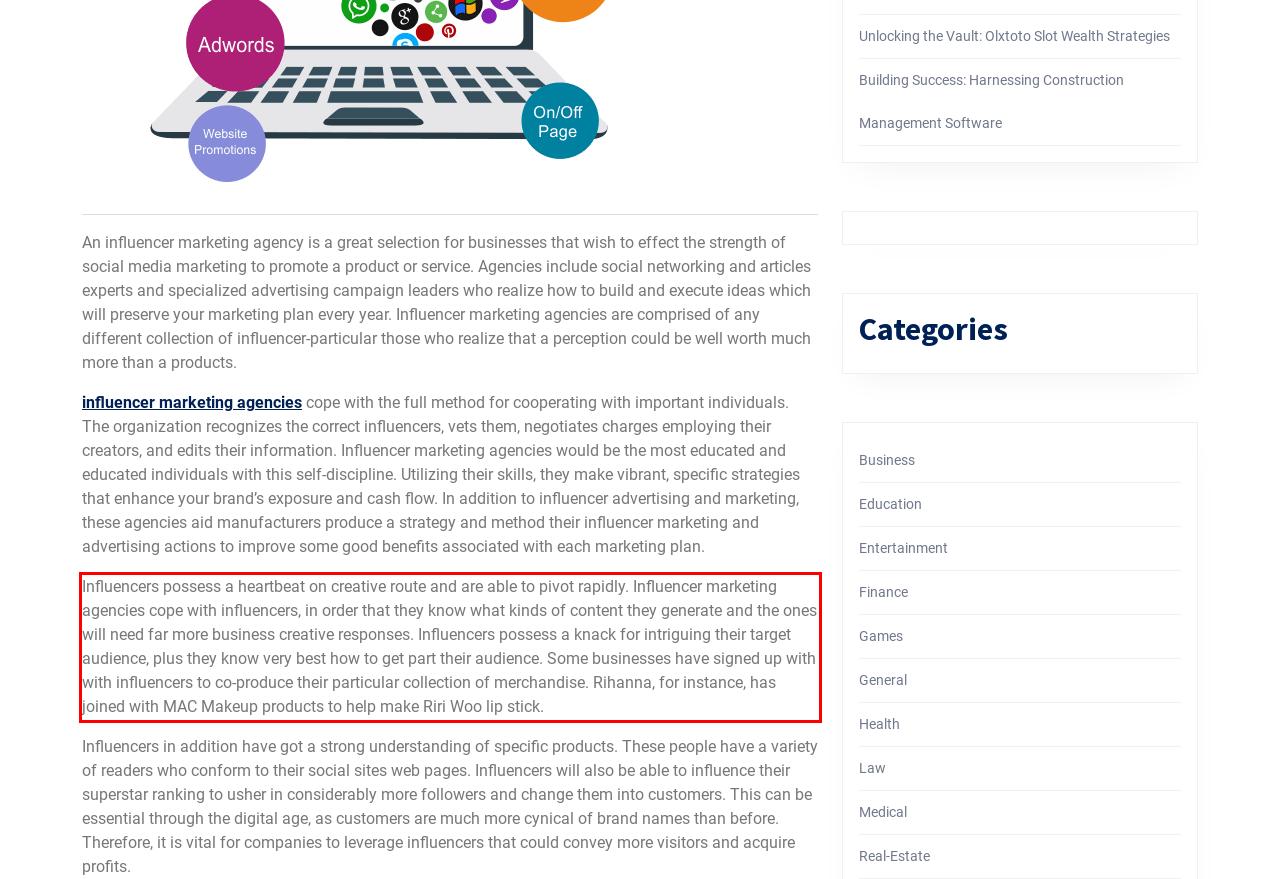Using the provided webpage screenshot, identify and read the text within the red rectangle bounding box.

Influencers possess a heartbeat on creative route and are able to pivot rapidly. Influencer marketing agencies cope with influencers, in order that they know what kinds of content they generate and the ones will need far more business creative responses. Influencers possess a knack for intriguing their target audience, plus they know very best how to get part their audience. Some businesses have signed up with with influencers to co-produce their particular collection of merchandise. Rihanna, for instance, has joined with MAC Makeup products to help make Riri Woo lip stick.